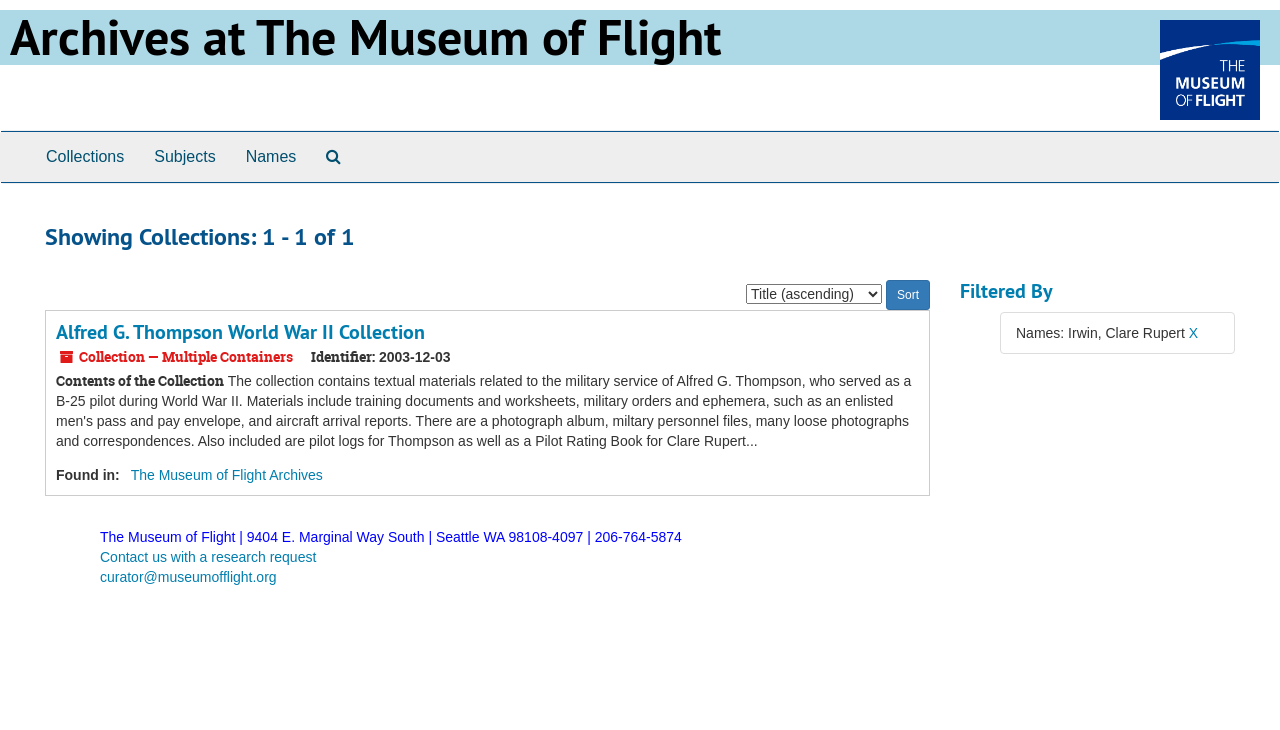Answer the question below in one word or phrase:
What is the name of the person whose name is filtered by?

Clare Rupert Irwin